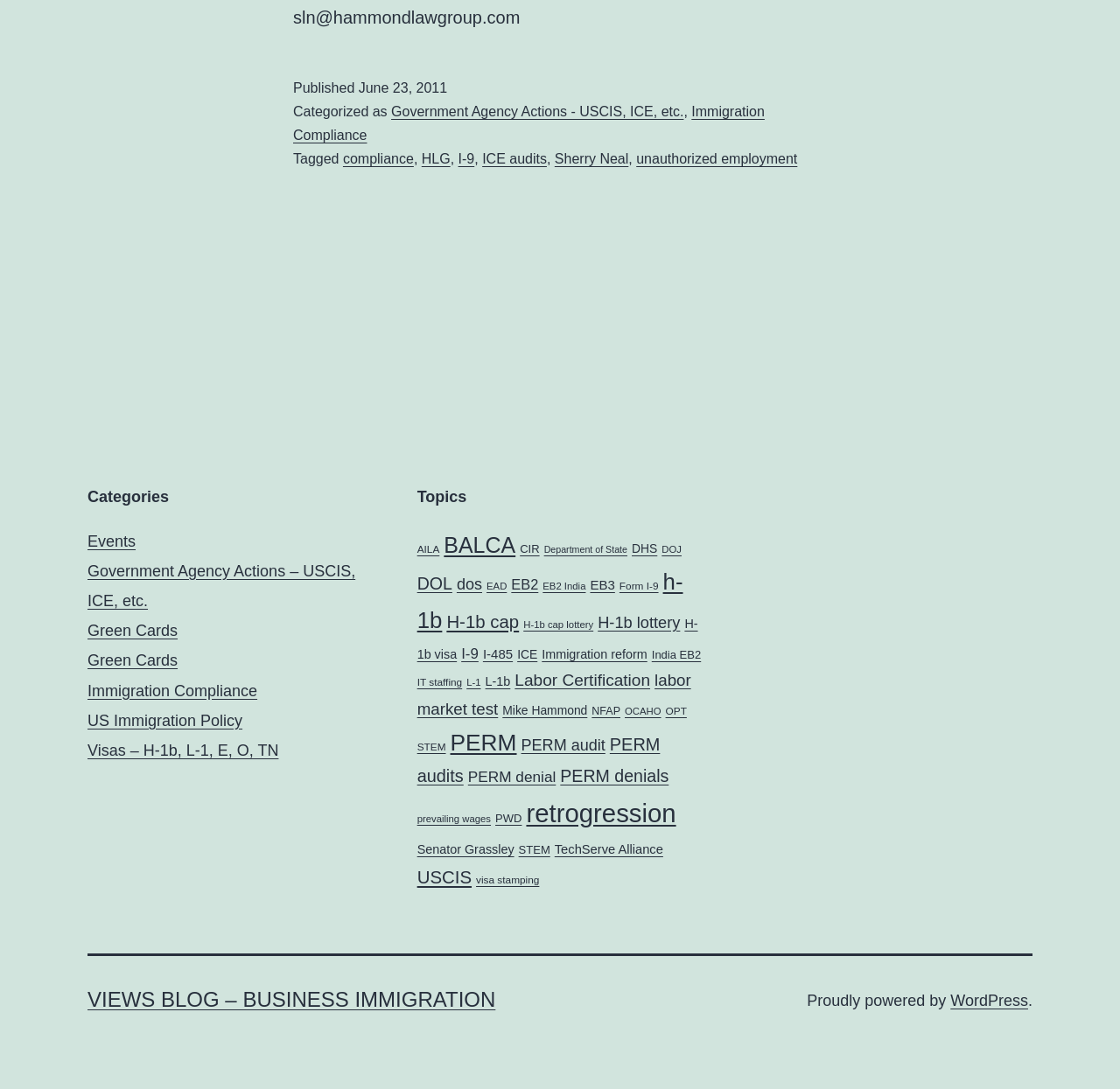Point out the bounding box coordinates of the section to click in order to follow this instruction: "Visit the 'VIEWS BLOG – BUSINESS IMMIGRATION' page".

[0.078, 0.907, 0.442, 0.929]